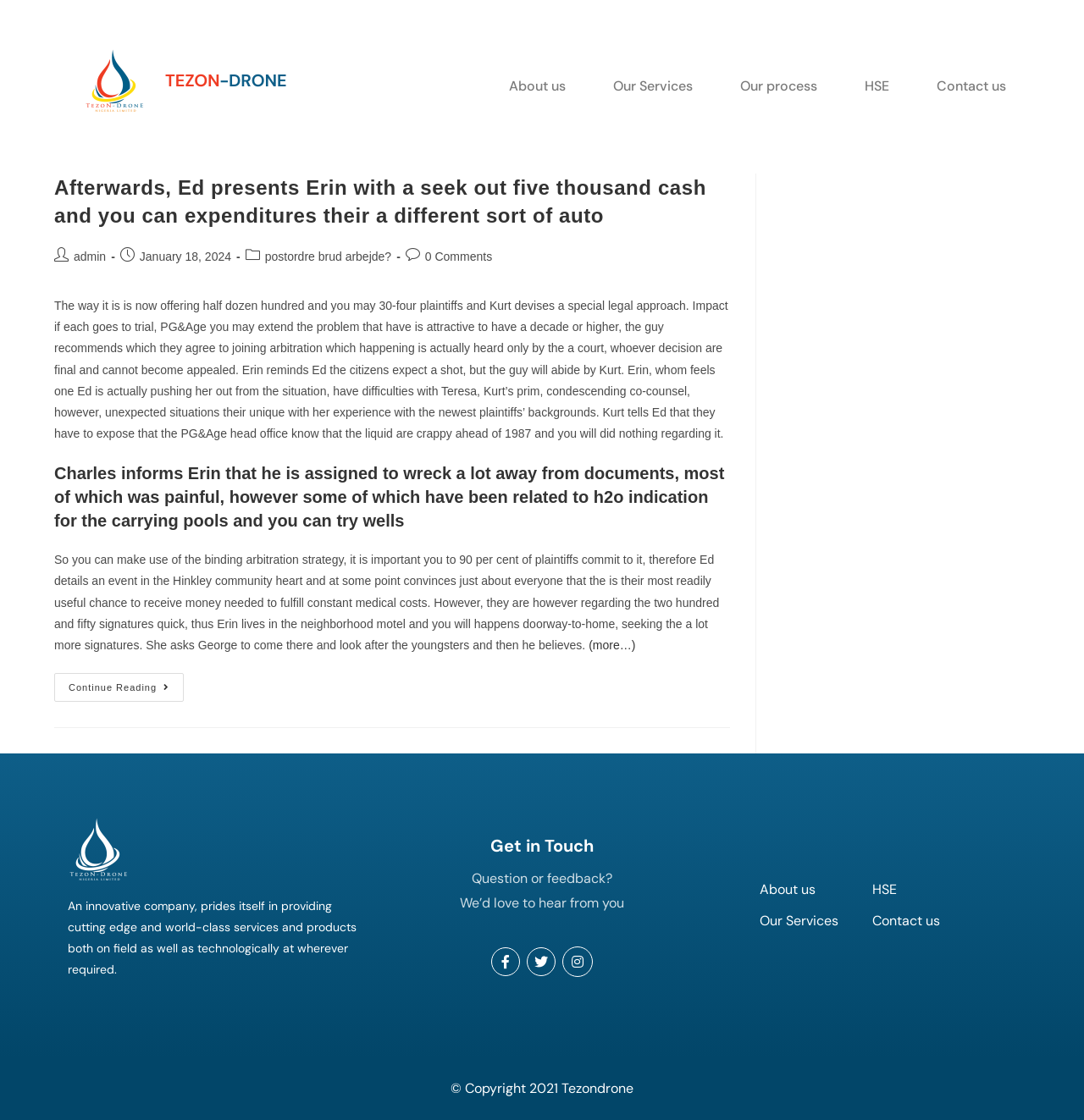Give a one-word or short phrase answer to the question: 
What is the purpose of Erin's visit to the Hinkley community?

To convince plaintiffs